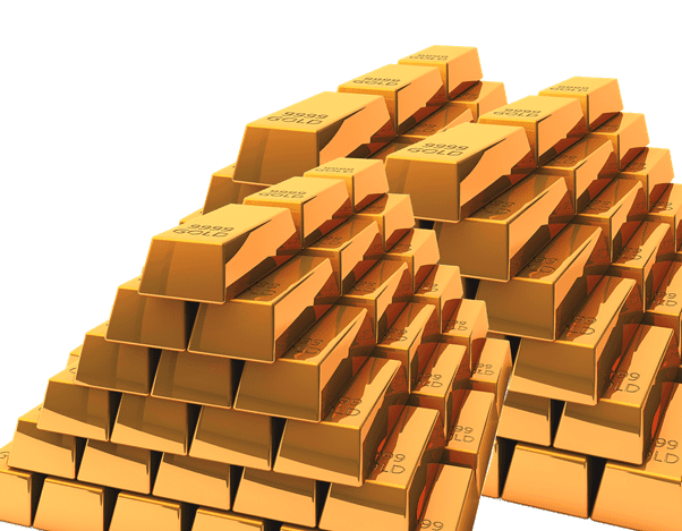What is the purity of the gold?
Refer to the image and give a detailed answer to the question.

Each bar is stamped with '9999 GOLD,' indicating its high purity, which means the gold is 99.99% pure.